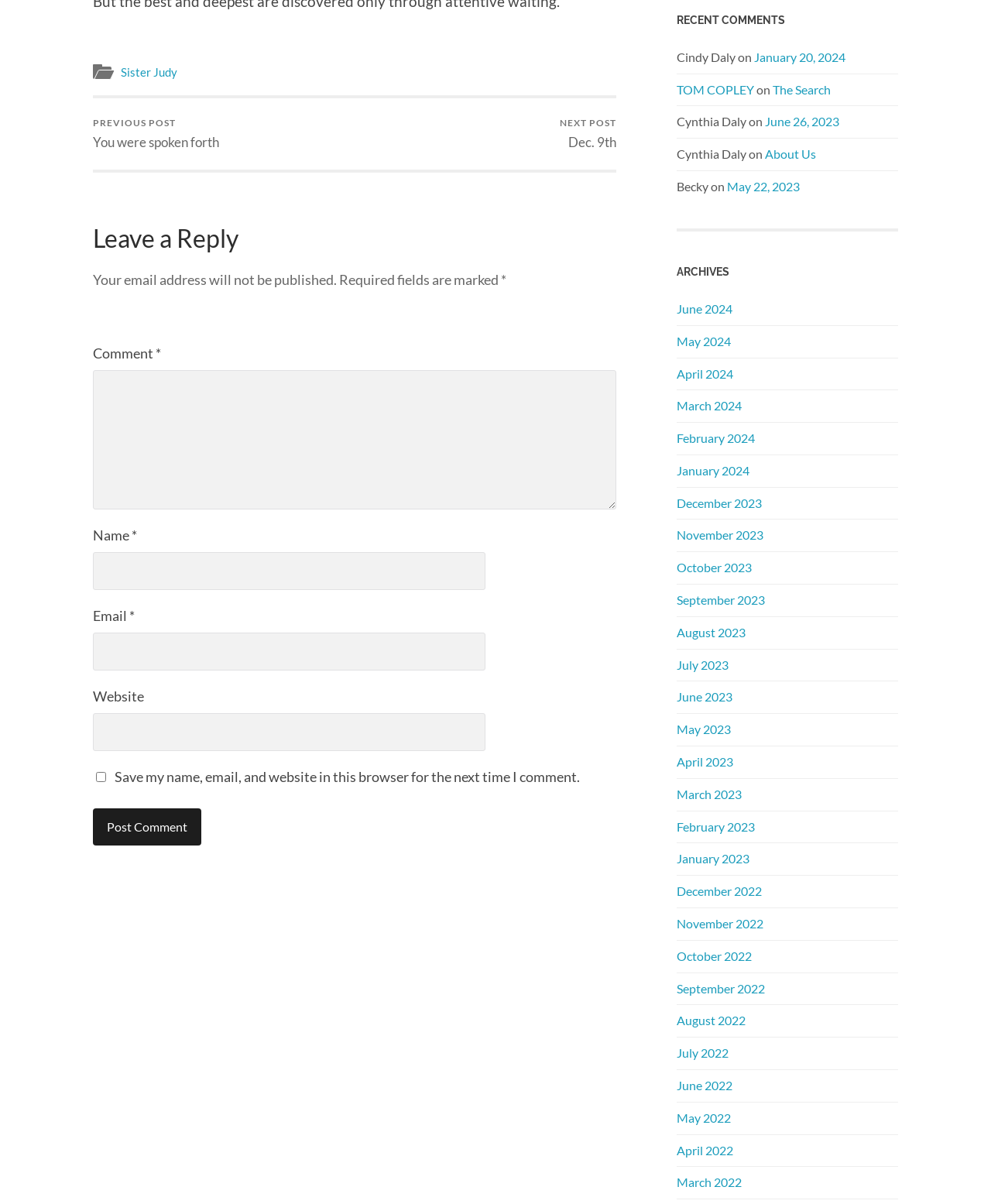Find the bounding box coordinates for the area that must be clicked to perform this action: "View previous post".

[0.094, 0.081, 0.221, 0.141]